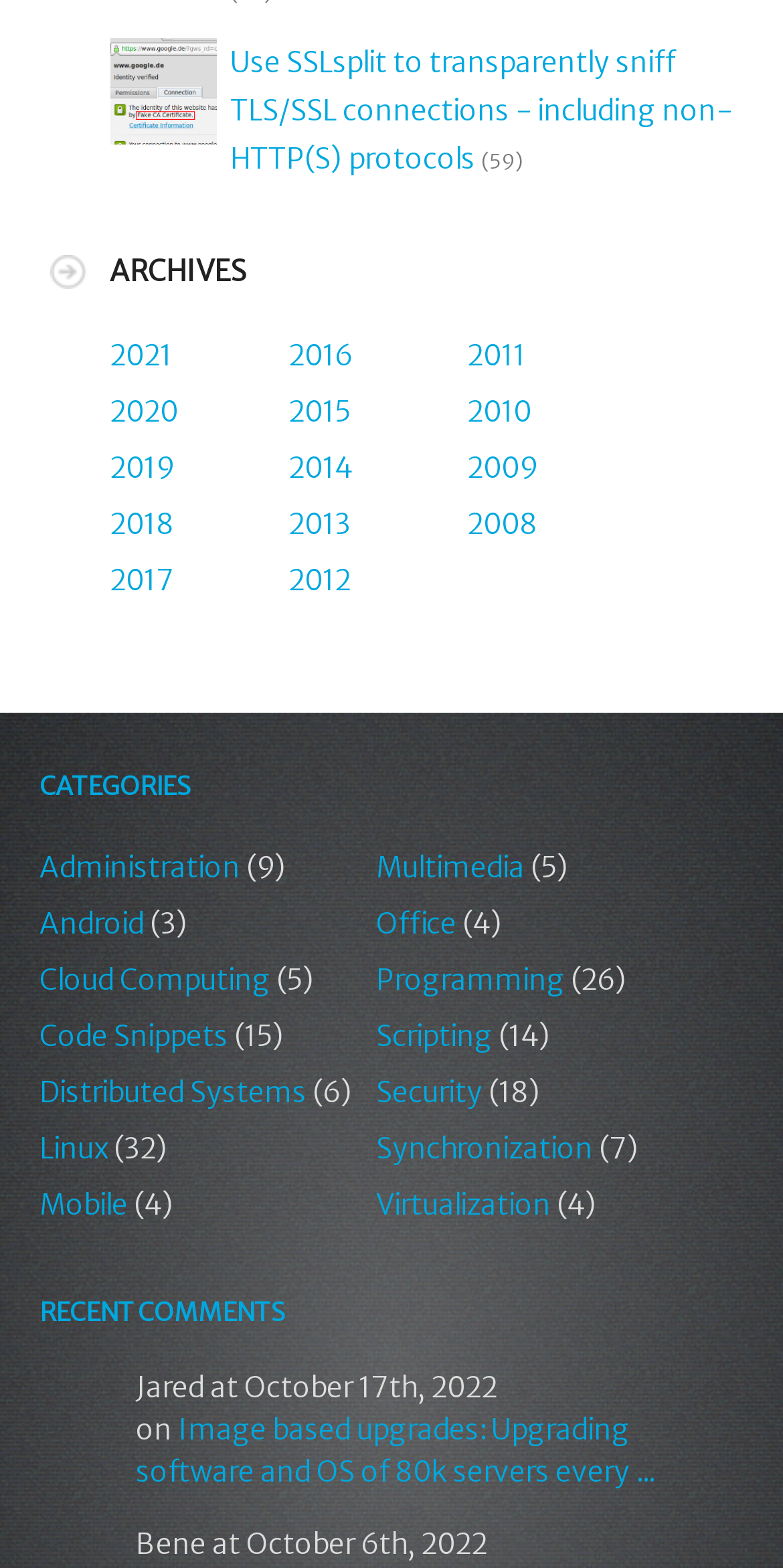Find the bounding box coordinates for the element that must be clicked to complete the instruction: "Explore the link about using SSLsplit to sniff TLS/SSL connections". The coordinates should be four float numbers between 0 and 1, indicated as [left, top, right, bottom].

[0.294, 0.028, 0.935, 0.112]